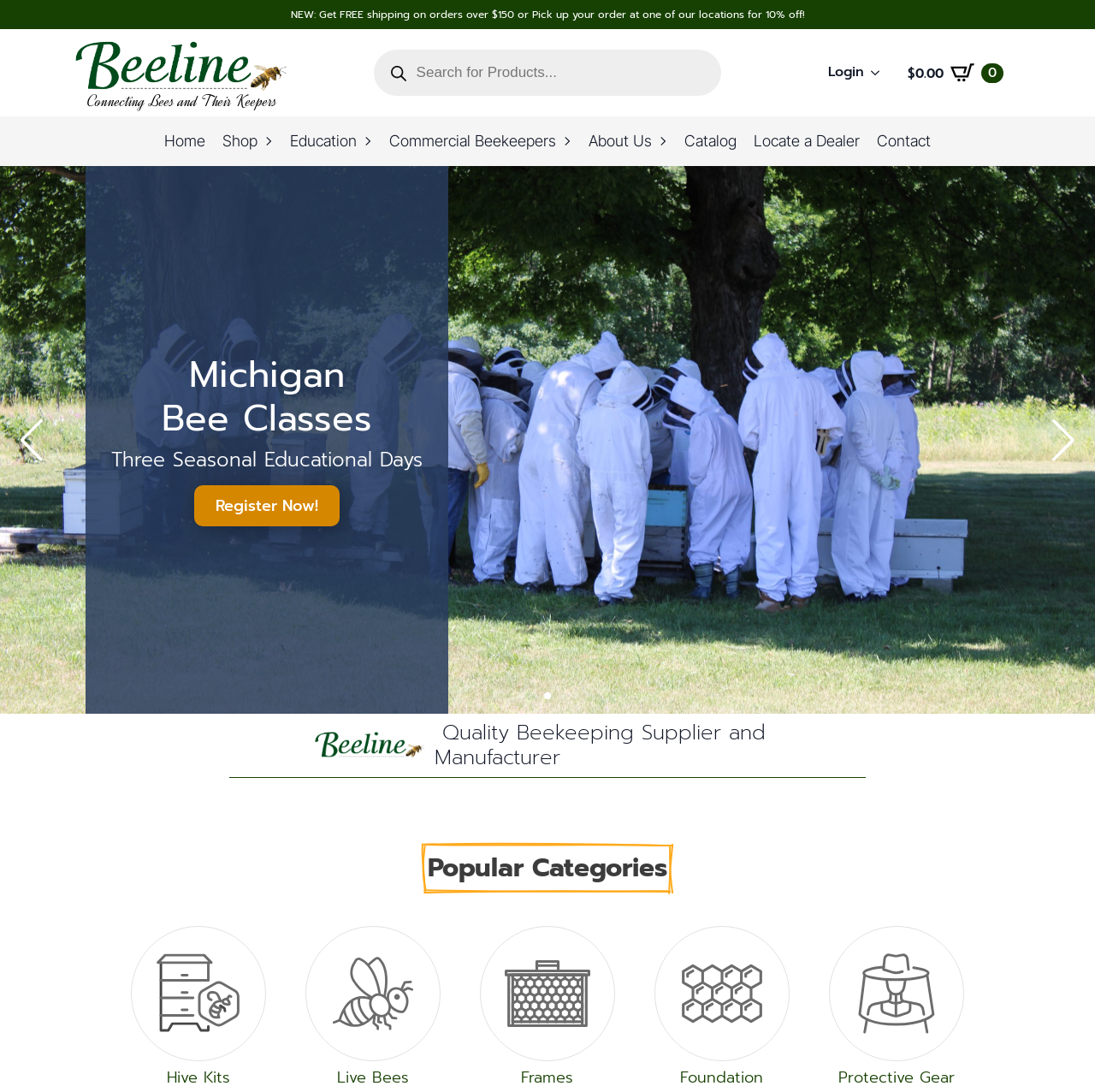Determine the bounding box coordinates of the section I need to click to execute the following instruction: "View home page". Provide the coordinates as four float numbers between 0 and 1, i.e., [left, top, right, bottom].

[0.142, 0.107, 0.195, 0.152]